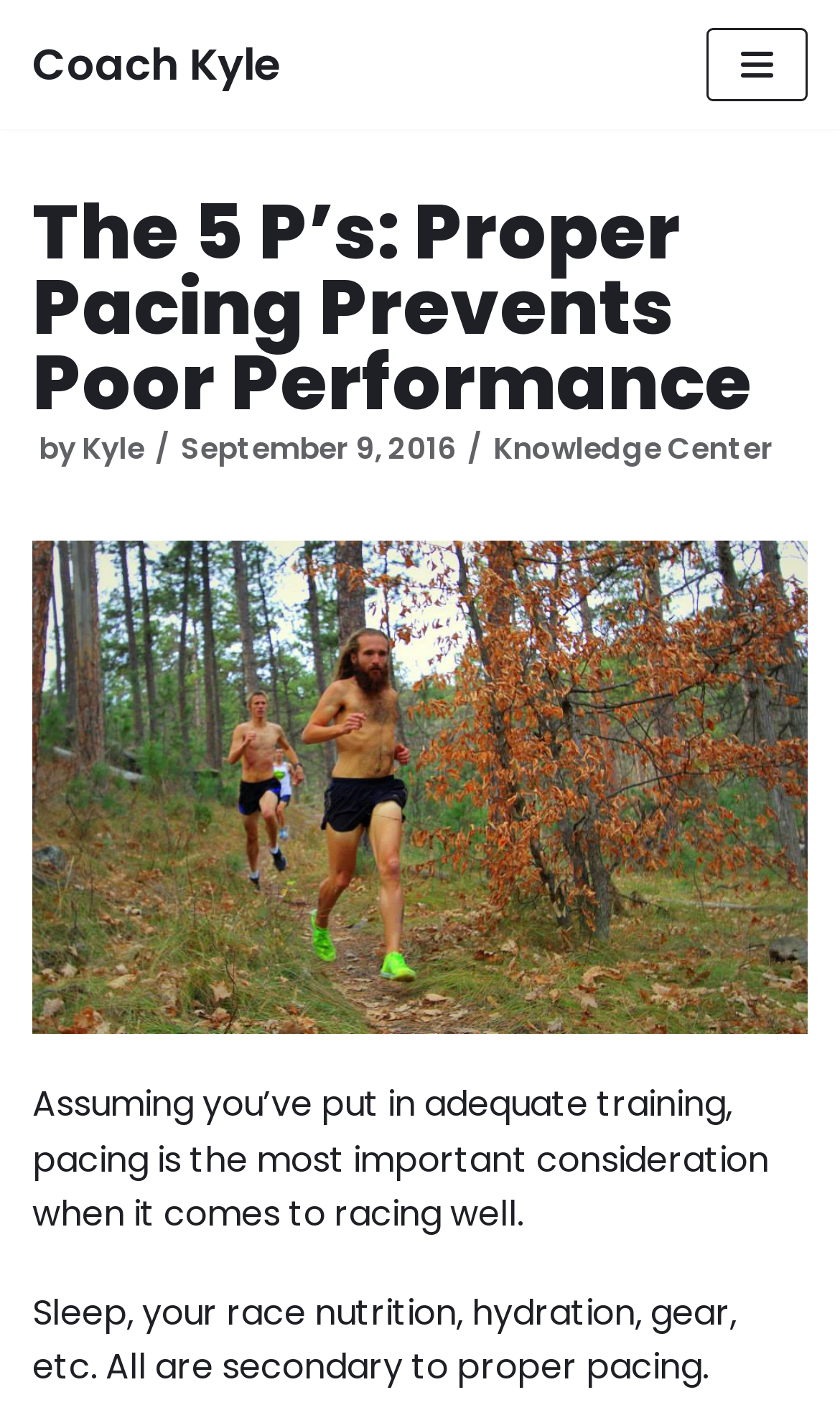Using the element description: "Kyle", determine the bounding box coordinates. The coordinates should be in the format [left, top, right, bottom], with values between 0 and 1.

[0.097, 0.3, 0.172, 0.329]